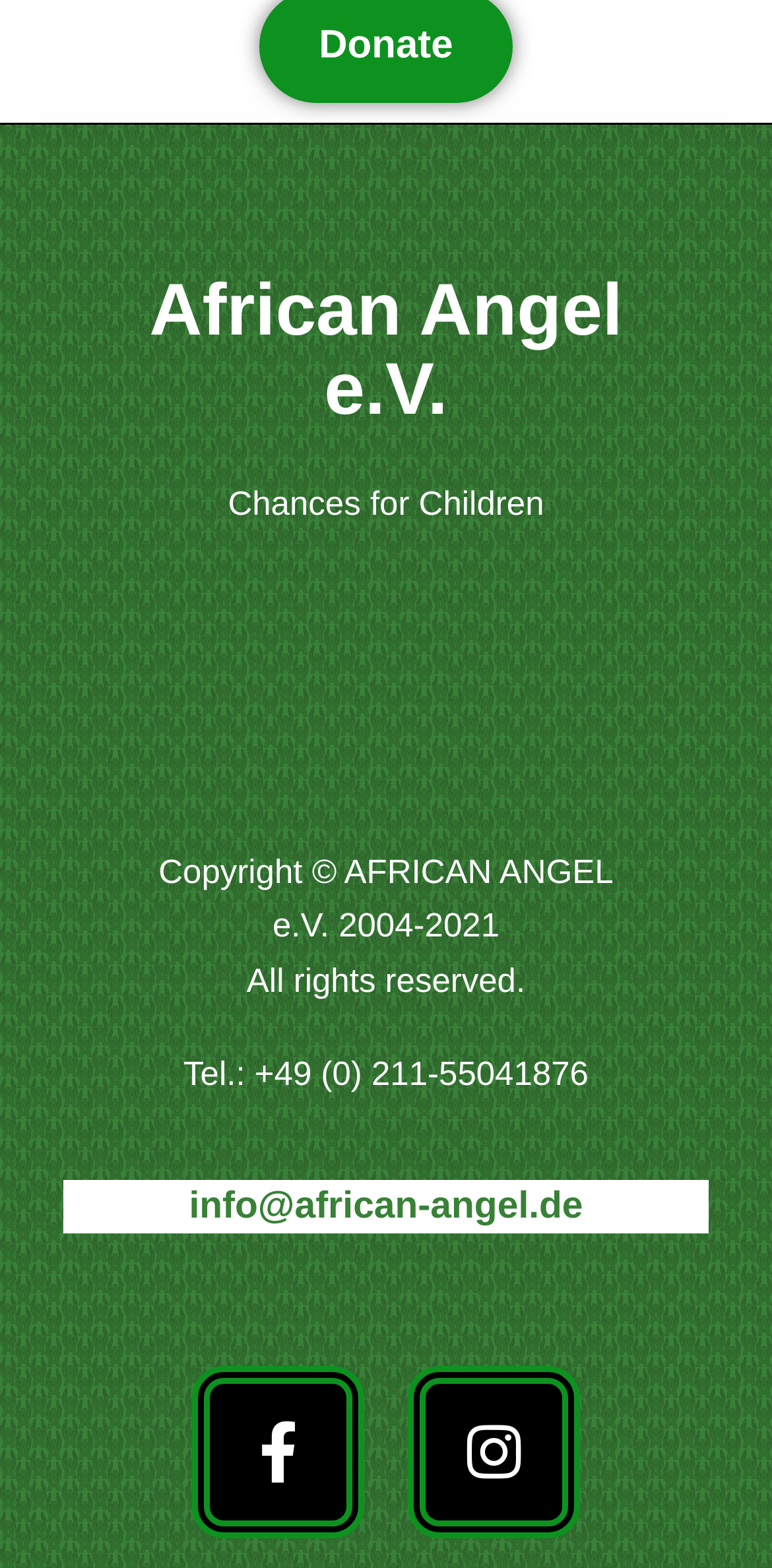Locate the bounding box coordinates of the UI element described by: "Facebook-f". The bounding box coordinates should consist of four float numbers between 0 and 1, i.e., [left, top, right, bottom].

[0.249, 0.871, 0.472, 0.981]